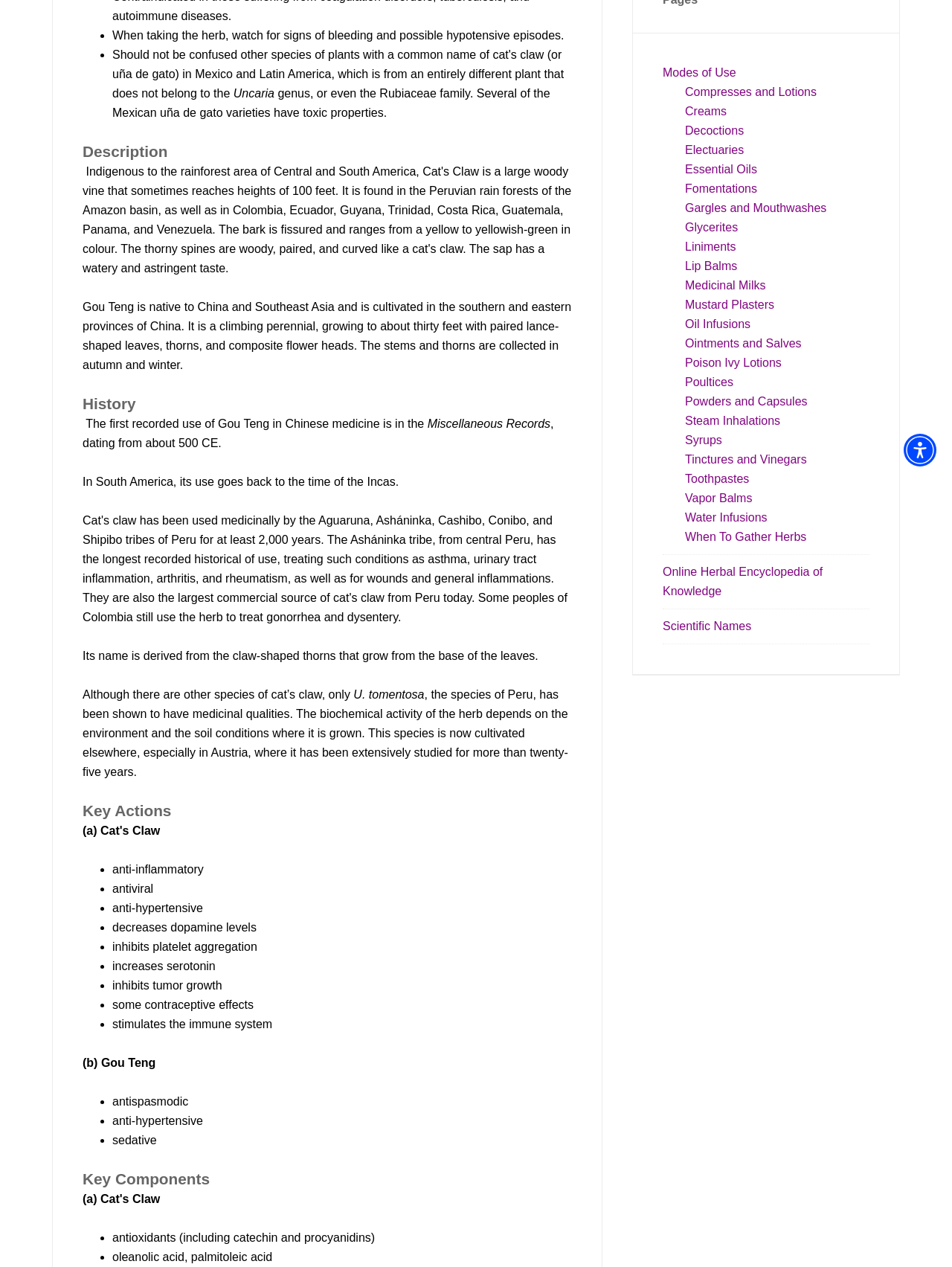Identify the bounding box for the UI element specified in this description: "When To Gather Herbs". The coordinates must be four float numbers between 0 and 1, formatted as [left, top, right, bottom].

[0.72, 0.419, 0.847, 0.429]